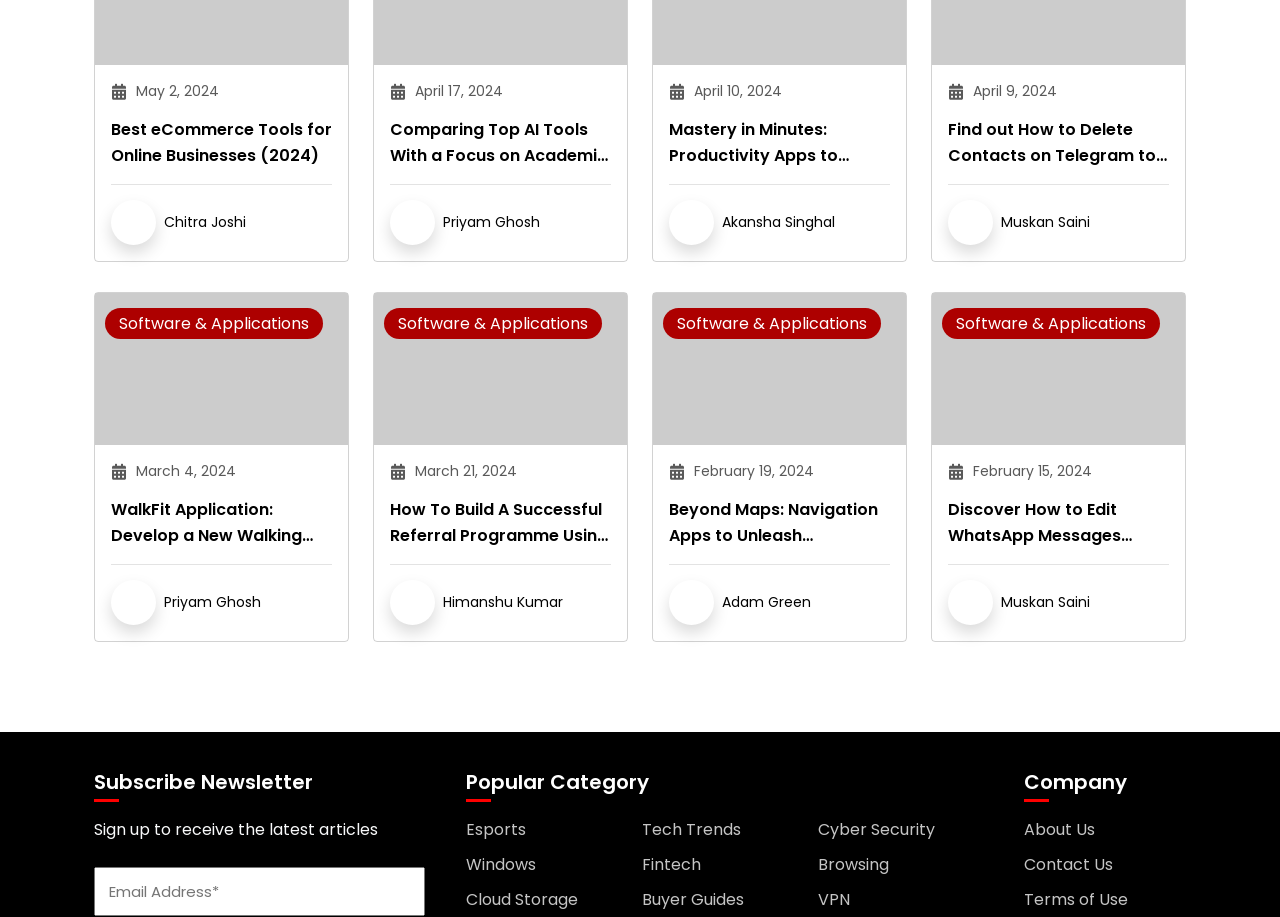Identify the bounding box coordinates for the element that needs to be clicked to fulfill this instruction: "Subscribe to the newsletter". Provide the coordinates in the format of four float numbers between 0 and 1: [left, top, right, bottom].

[0.073, 0.945, 0.332, 0.999]